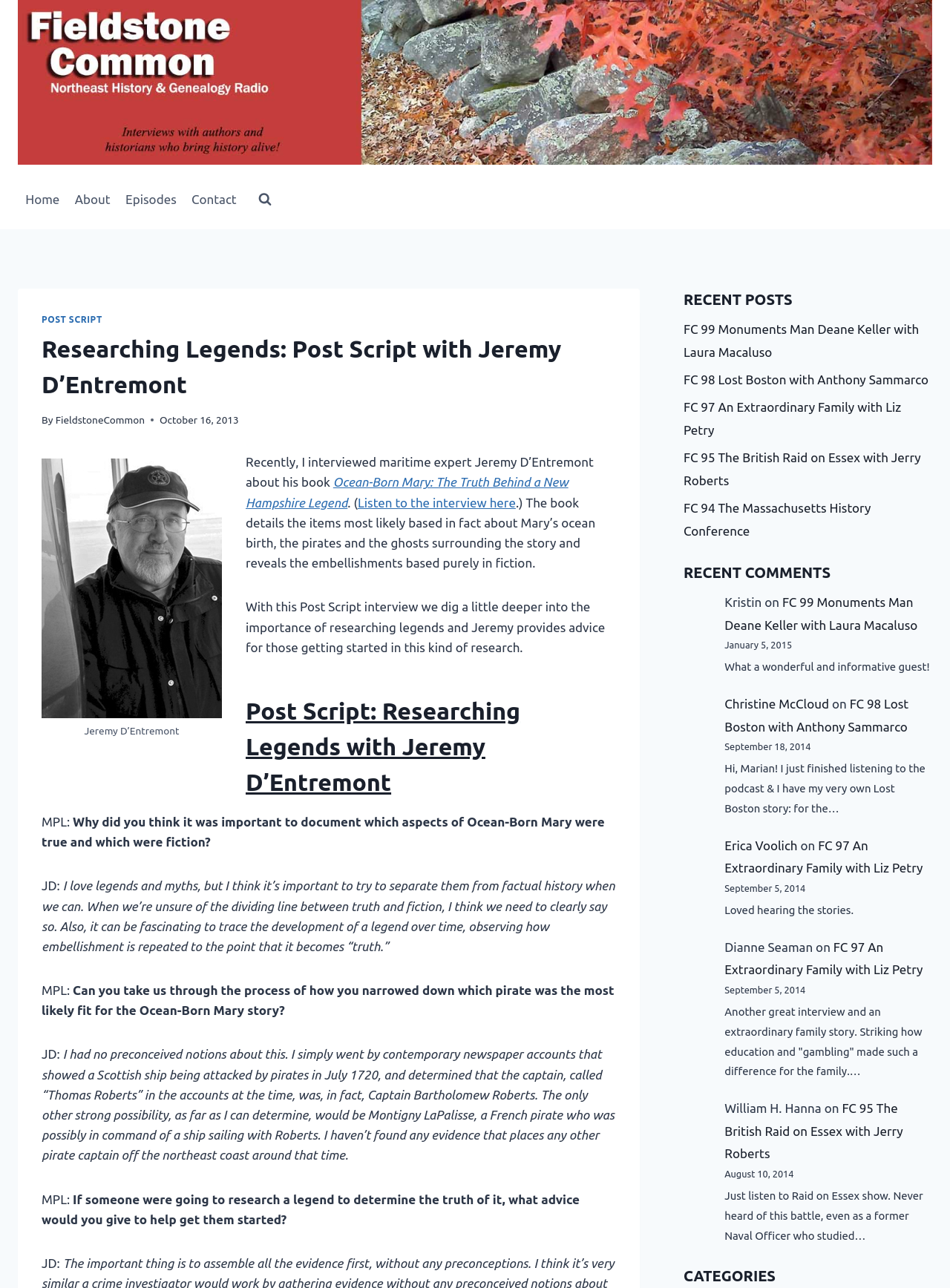Please identify the bounding box coordinates of the element's region that should be clicked to execute the following instruction: "View the search form". The bounding box coordinates must be four float numbers between 0 and 1, i.e., [left, top, right, bottom].

[0.265, 0.145, 0.293, 0.165]